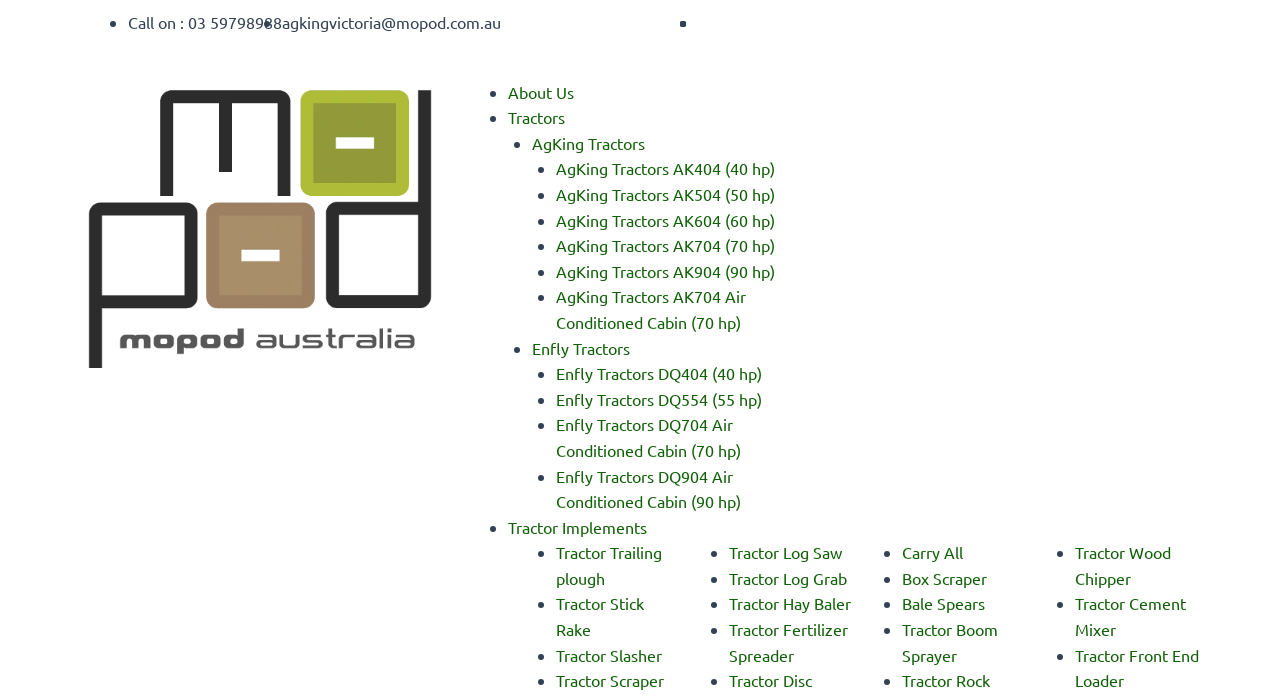Specify the bounding box coordinates of the region I need to click to perform the following instruction: "Click on 'Tractor Trailing plough'". The coordinates must be four float numbers in the range of 0 to 1, i.e., [left, top, right, bottom].

[0.434, 0.776, 0.517, 0.841]